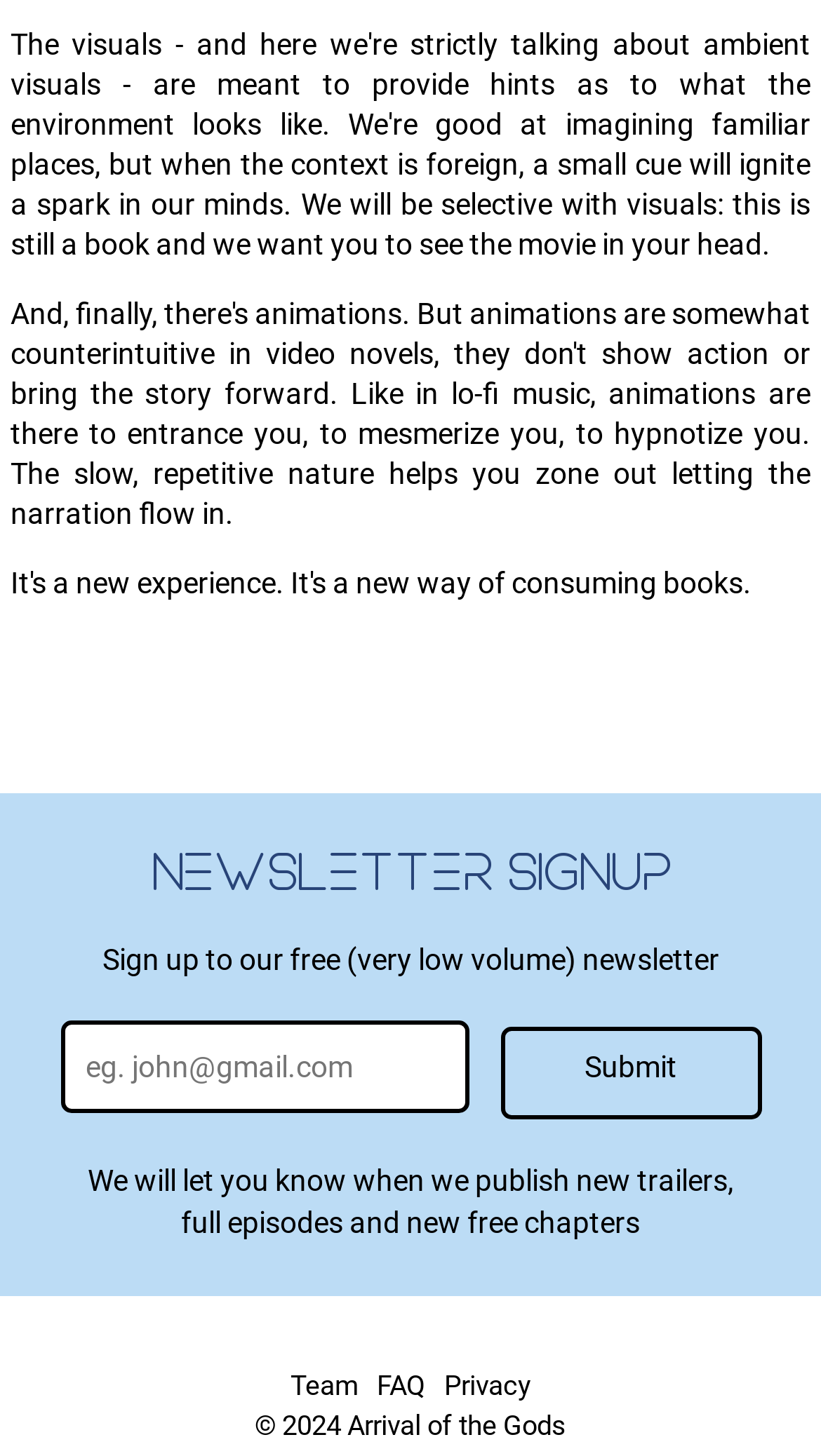How many links are there in the footer section?
Look at the image and respond with a one-word or short phrase answer.

4